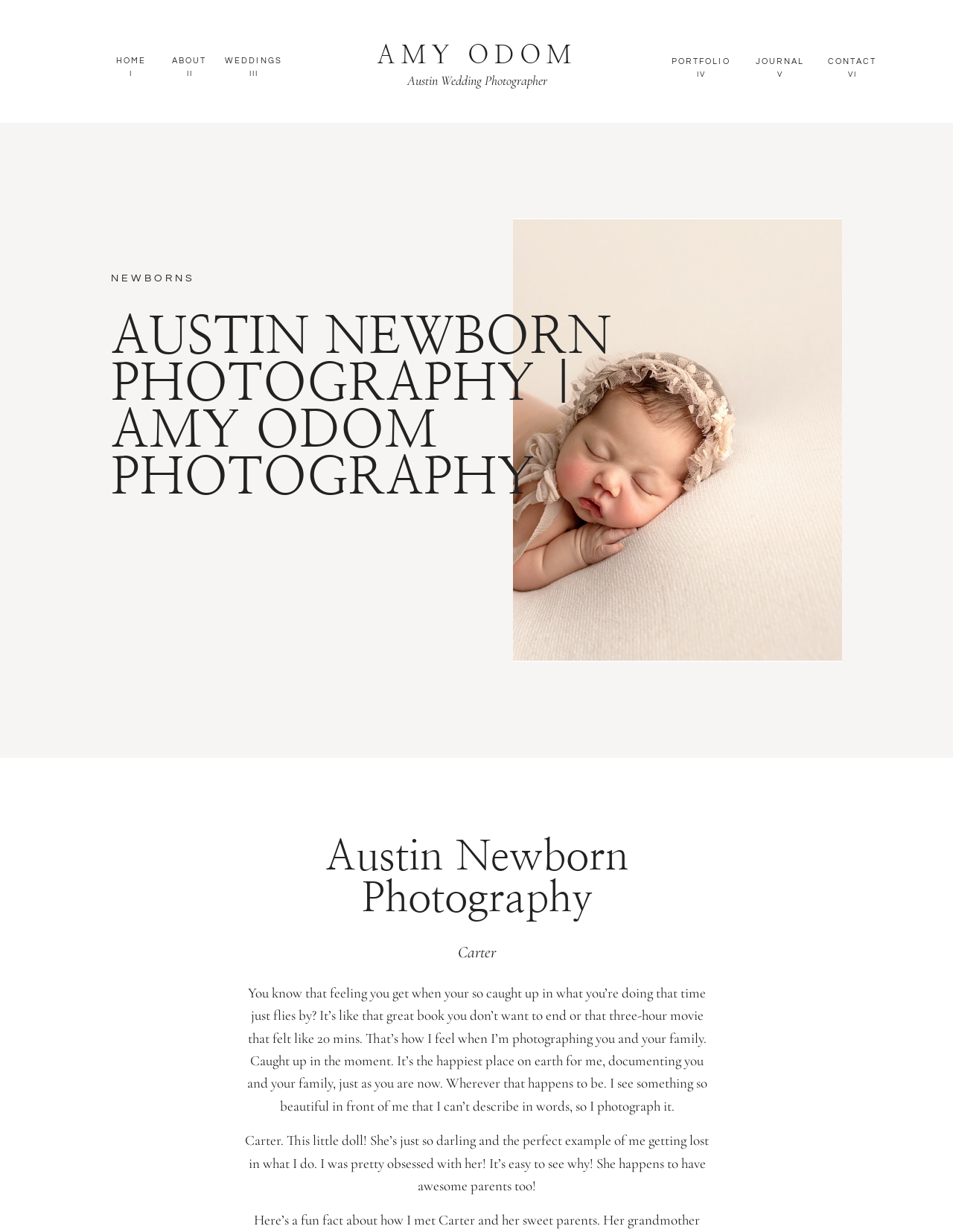Please identify the bounding box coordinates of the element's region that needs to be clicked to fulfill the following instruction: "View PORTFOLIO". The bounding box coordinates should consist of four float numbers between 0 and 1, i.e., [left, top, right, bottom].

[0.702, 0.045, 0.769, 0.054]